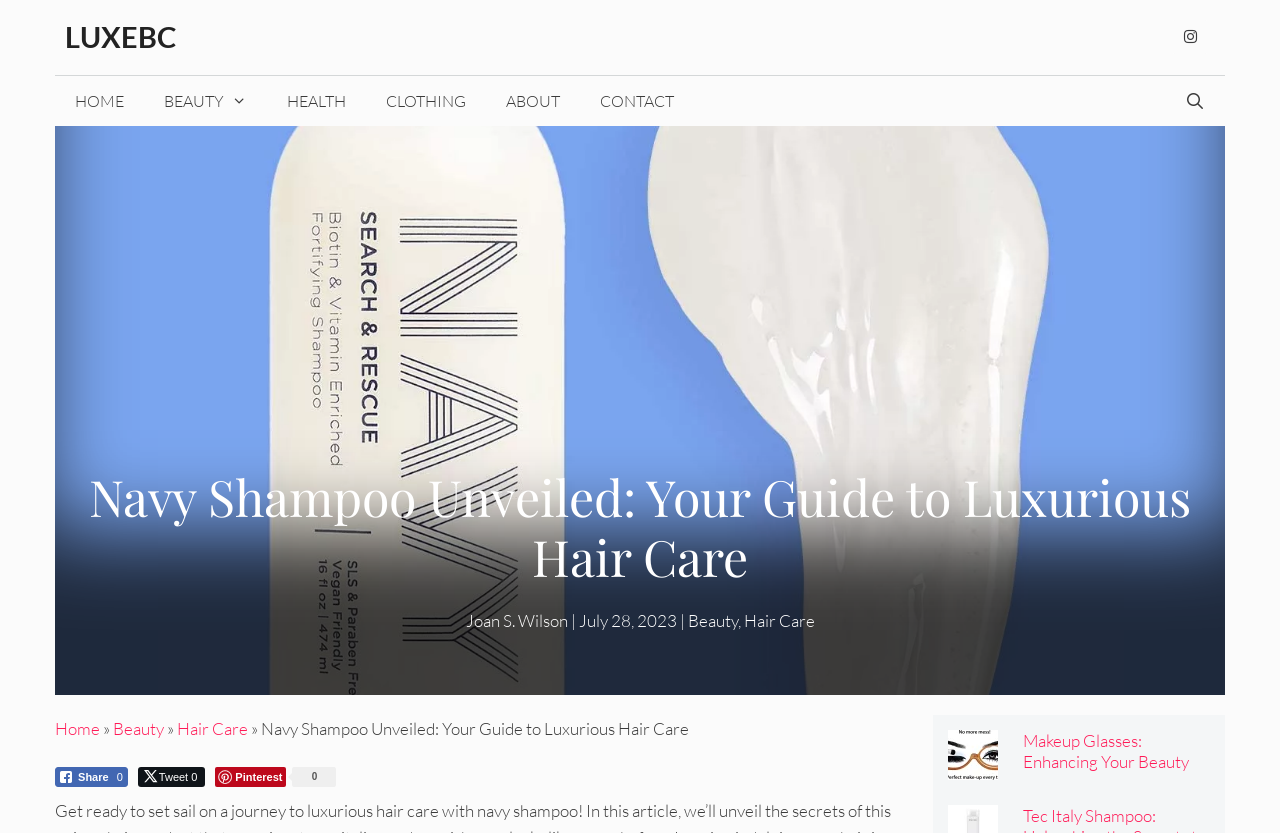How many social media share buttons are there?
Based on the screenshot, give a detailed explanation to answer the question.

I counted the social media share buttons at the bottom of the page, and there are three buttons: Facebook Share, Twitter Share, and Pinterest Share.